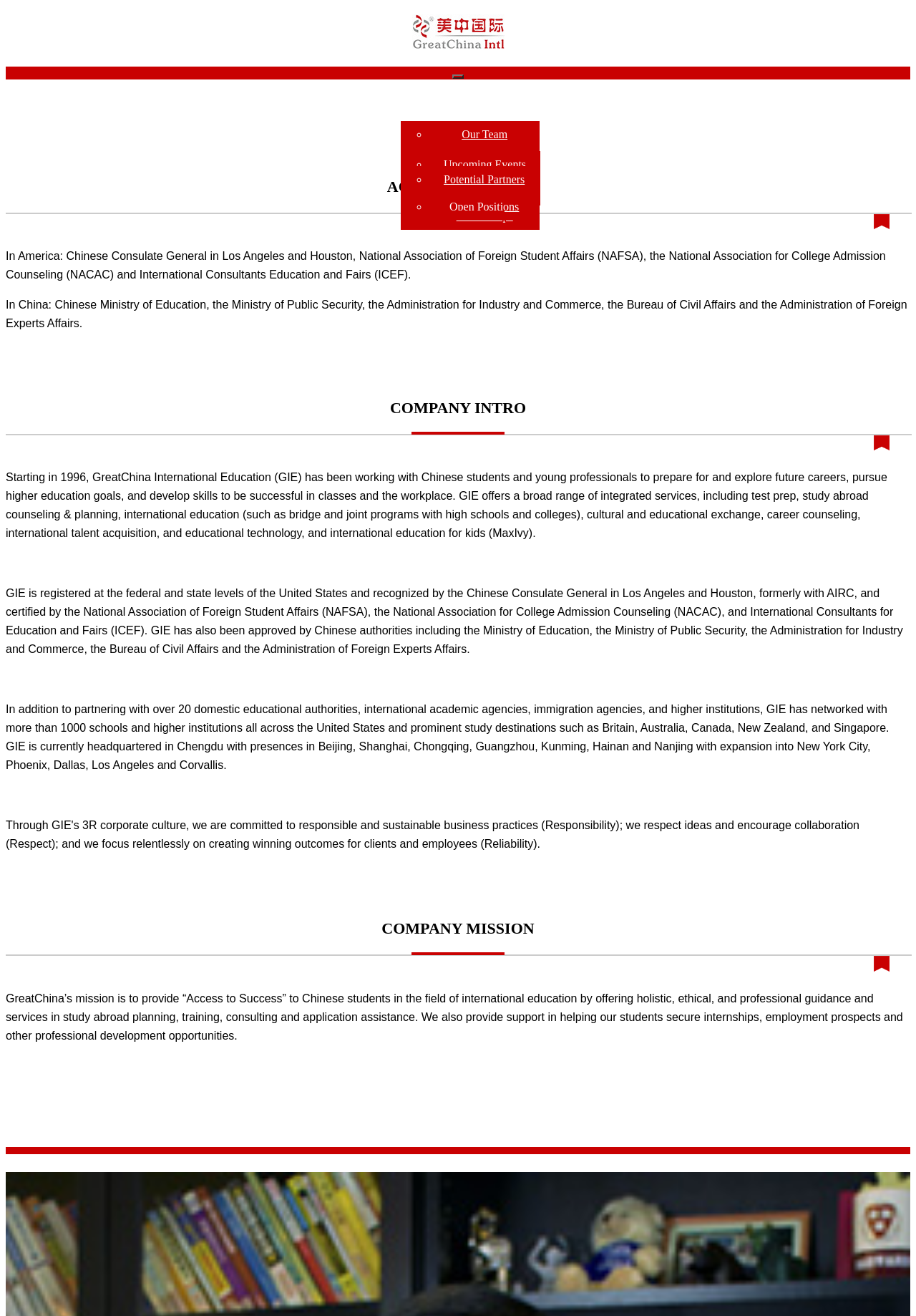What is the mission of GreatChina?
Make sure to answer the question with a detailed and comprehensive explanation.

The mission of GreatChina is mentioned in the StaticText element 'GreatChina’s mission is to provide “Access to Success” to Chinese students in the field of international education by offering holistic, ethical, and professional guidance and services in study abroad planning, training, consulting and application assistance.' which clearly states the organization's mission.